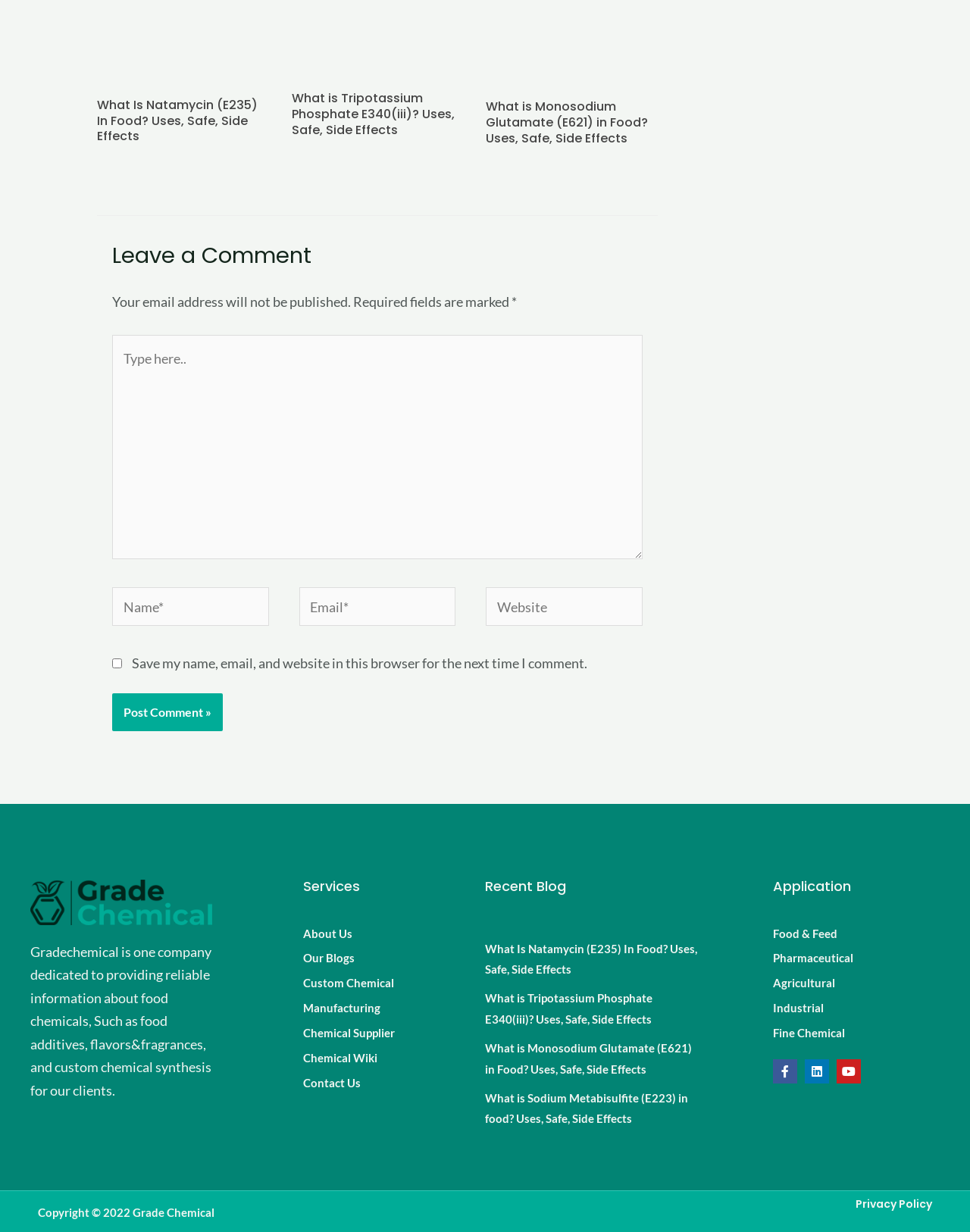What is the topic of the first recent blog article?
Refer to the screenshot and deliver a thorough answer to the question presented.

I found the link with the ID 892 inside the article element with the ID 524, which indicates that the first recent blog article is about Natamycin (E235) in Food.